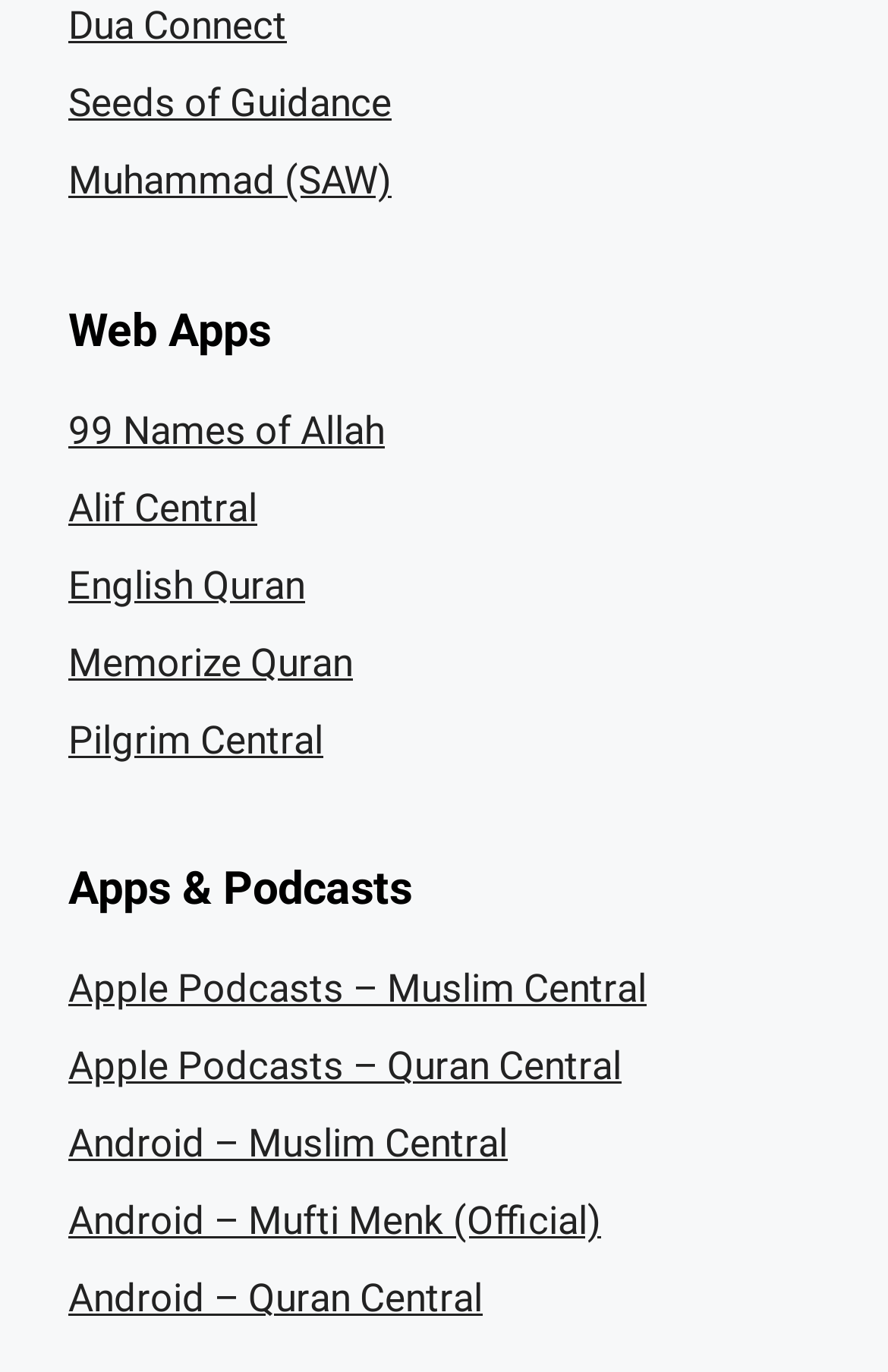Provide the bounding box coordinates of the area you need to click to execute the following instruction: "Download Quran Central on Android".

[0.077, 0.93, 0.544, 0.963]